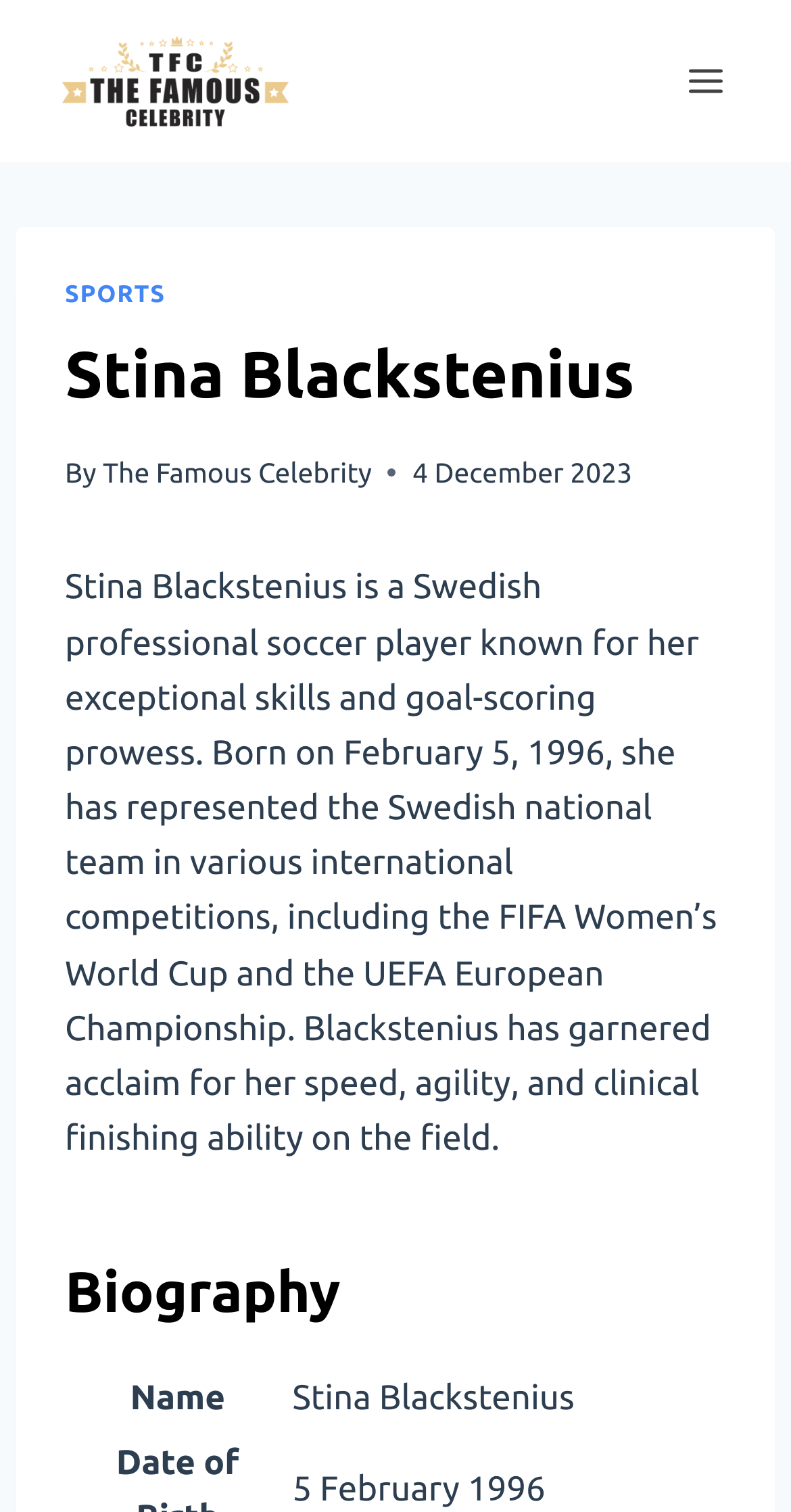What type of competitions has Stina Blackstenius represented the Swedish national team in?
Could you please answer the question thoroughly and with as much detail as possible?

I found this information by reading the biography section of the webpage, which states that Stina Blackstenius has represented the Swedish national team in various international competitions, including the FIFA Women’s World Cup and the UEFA European Championship.